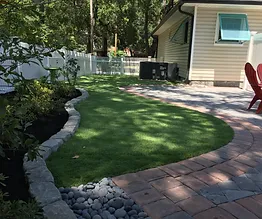What is the shape of the stone pathway?
Using the information from the image, answer the question thoroughly.

The caption describes the stone pathway as 'winding', which suggests that it has a curved or serpentine shape that adds visual interest to the garden's aesthetic appeal.